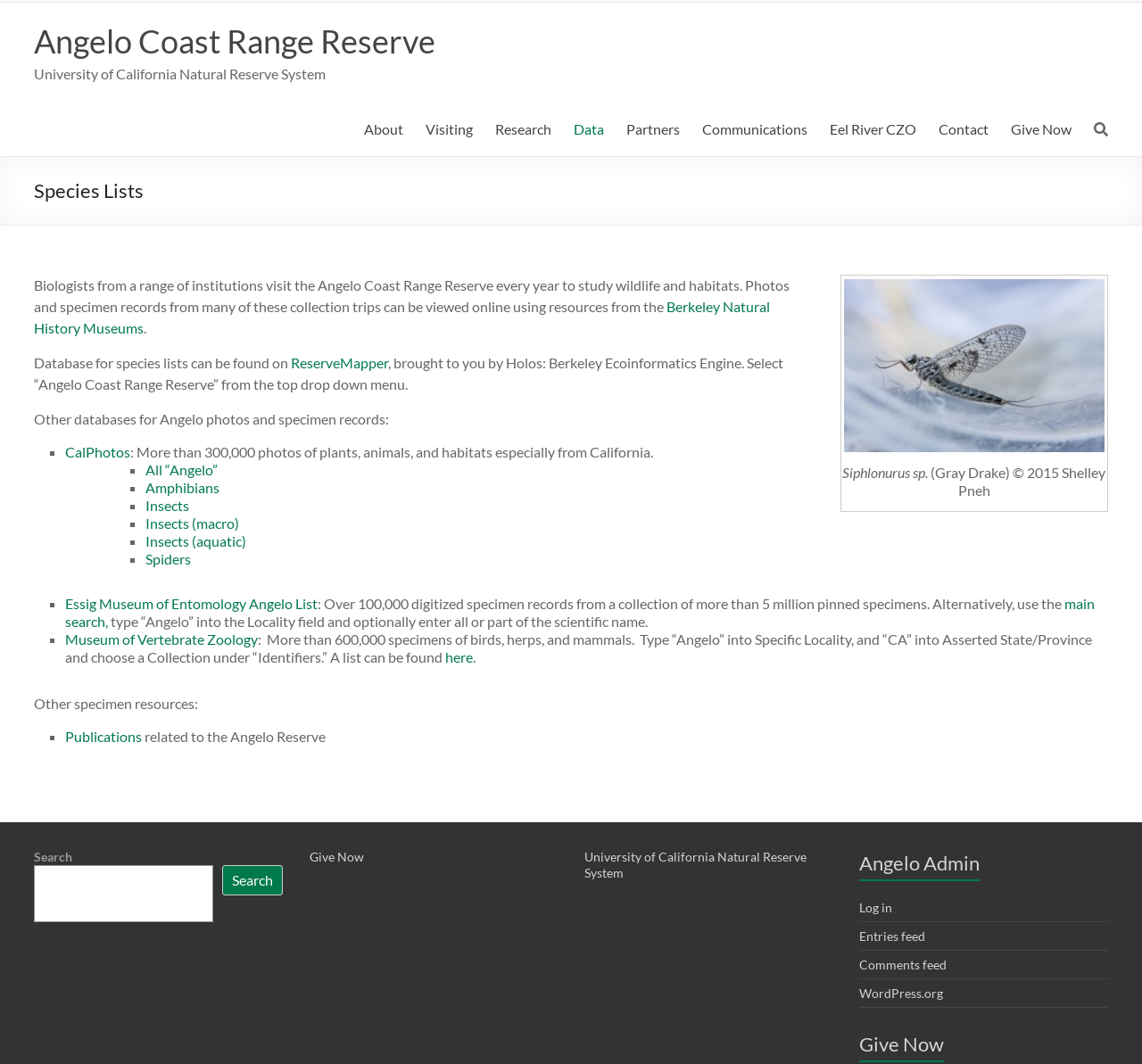Identify the bounding box coordinates for the element you need to click to achieve the following task: "View Business & Corporate templates". The coordinates must be four float values ranging from 0 to 1, formatted as [left, top, right, bottom].

None